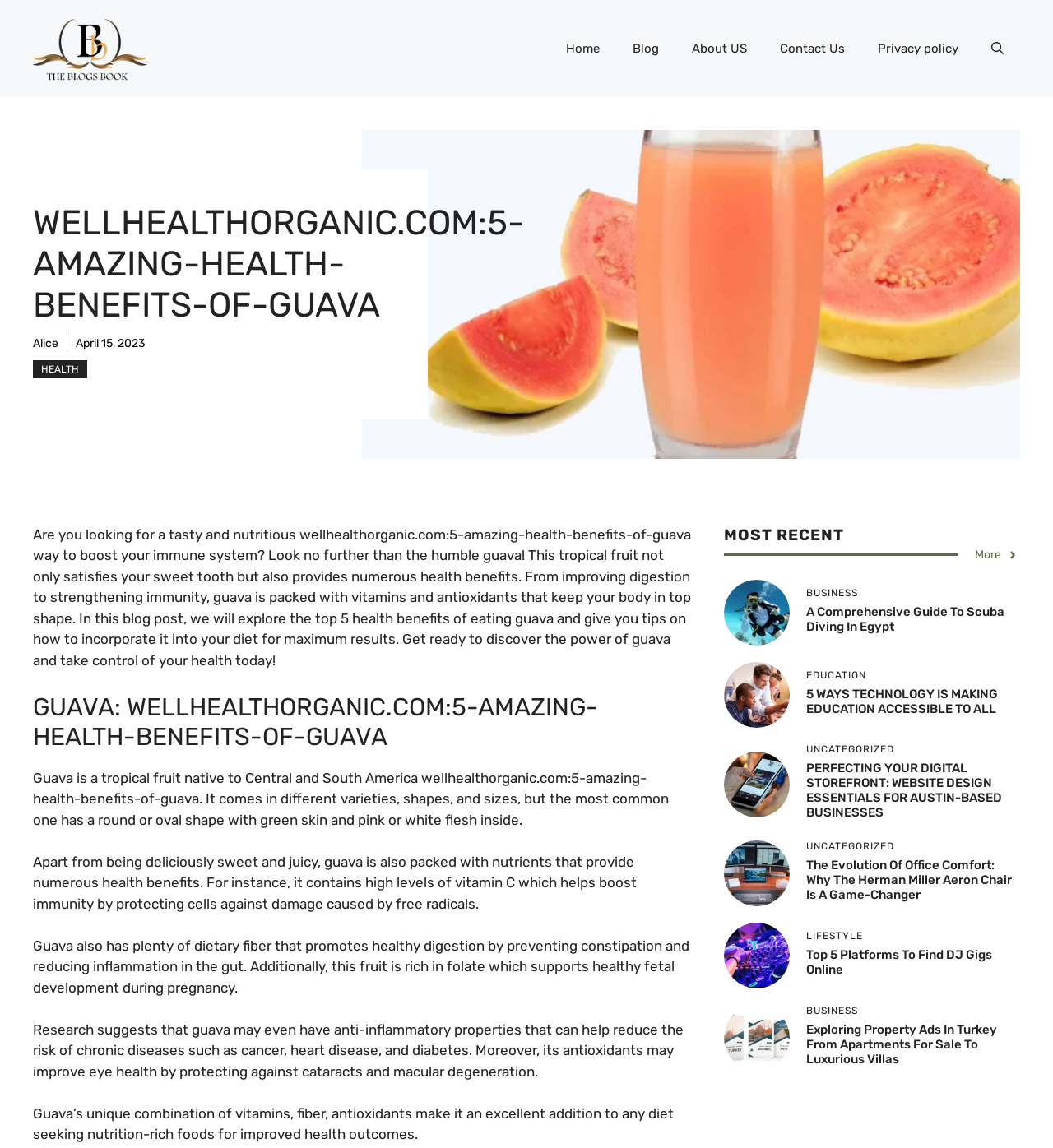Please indicate the bounding box coordinates of the element's region to be clicked to achieve the instruction: "Explore 'PROPERTY ADS IN TURKEY'". Provide the coordinates as four float numbers between 0 and 1, i.e., [left, top, right, bottom].

[0.766, 0.89, 0.947, 0.929]